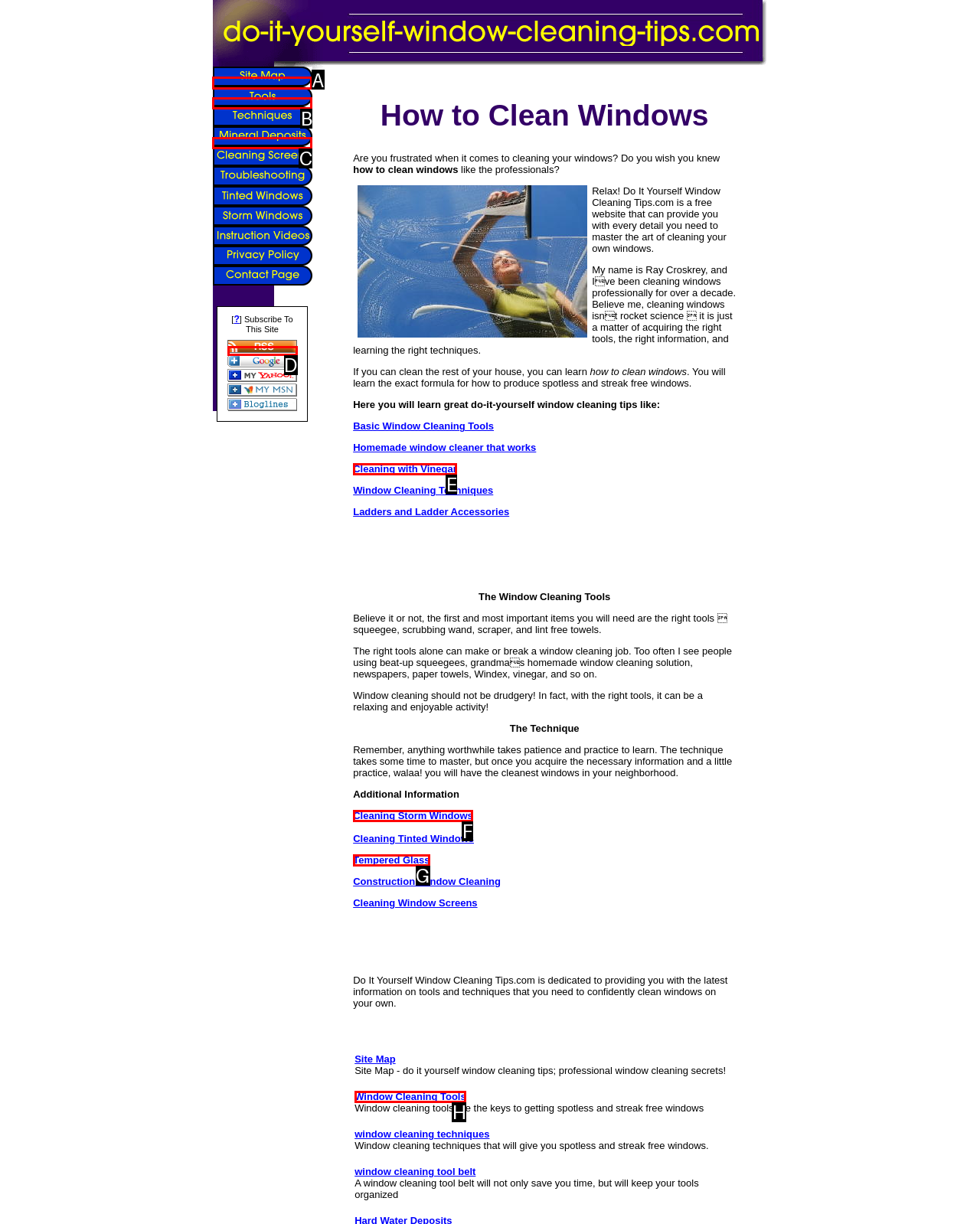Select the proper HTML element to perform the given task: Click on 'Site Map' Answer with the corresponding letter from the provided choices.

A